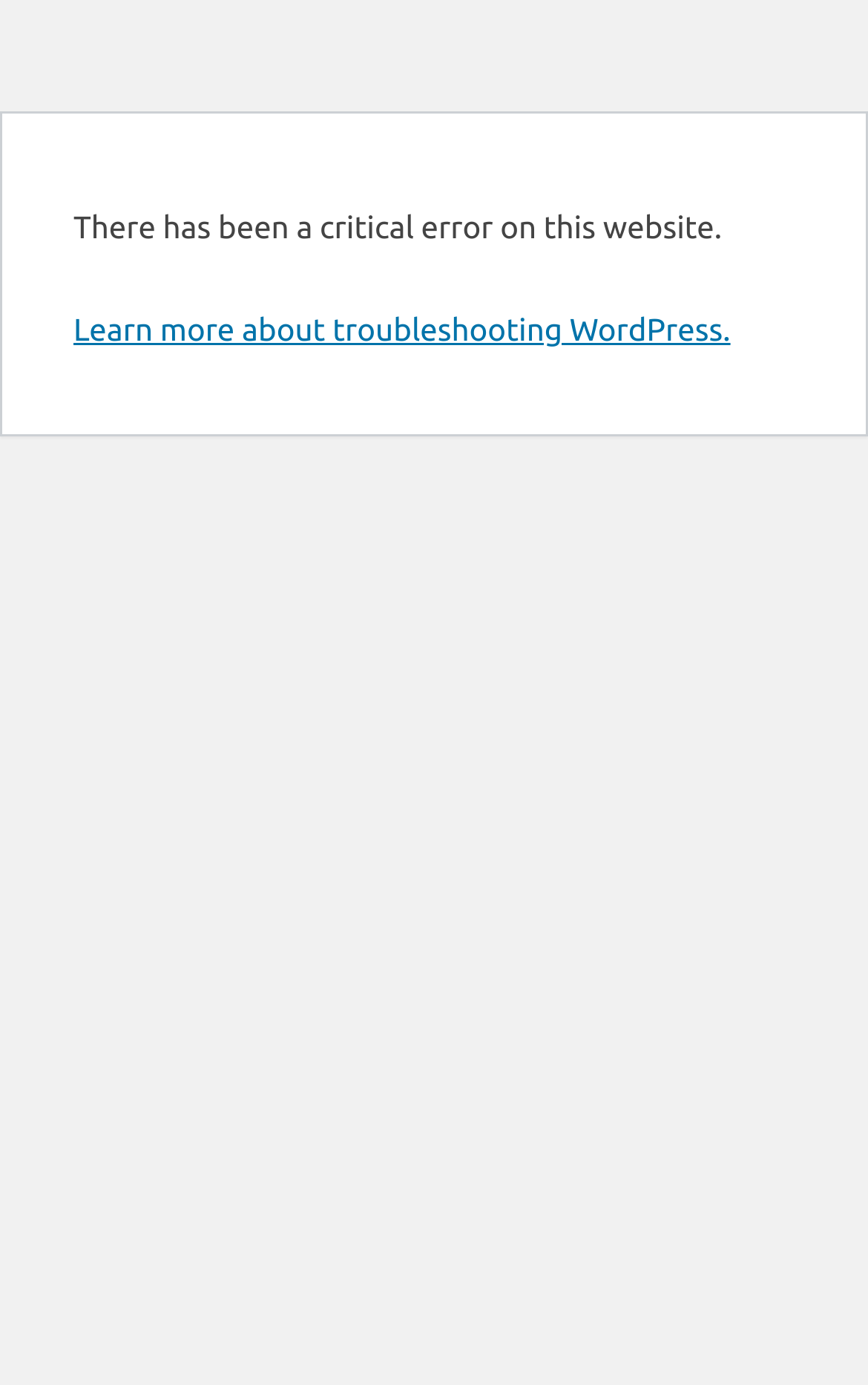Identify the bounding box for the UI element described as: "Learn more about troubleshooting WordPress.". The coordinates should be four float numbers between 0 and 1, i.e., [left, top, right, bottom].

[0.085, 0.225, 0.842, 0.251]